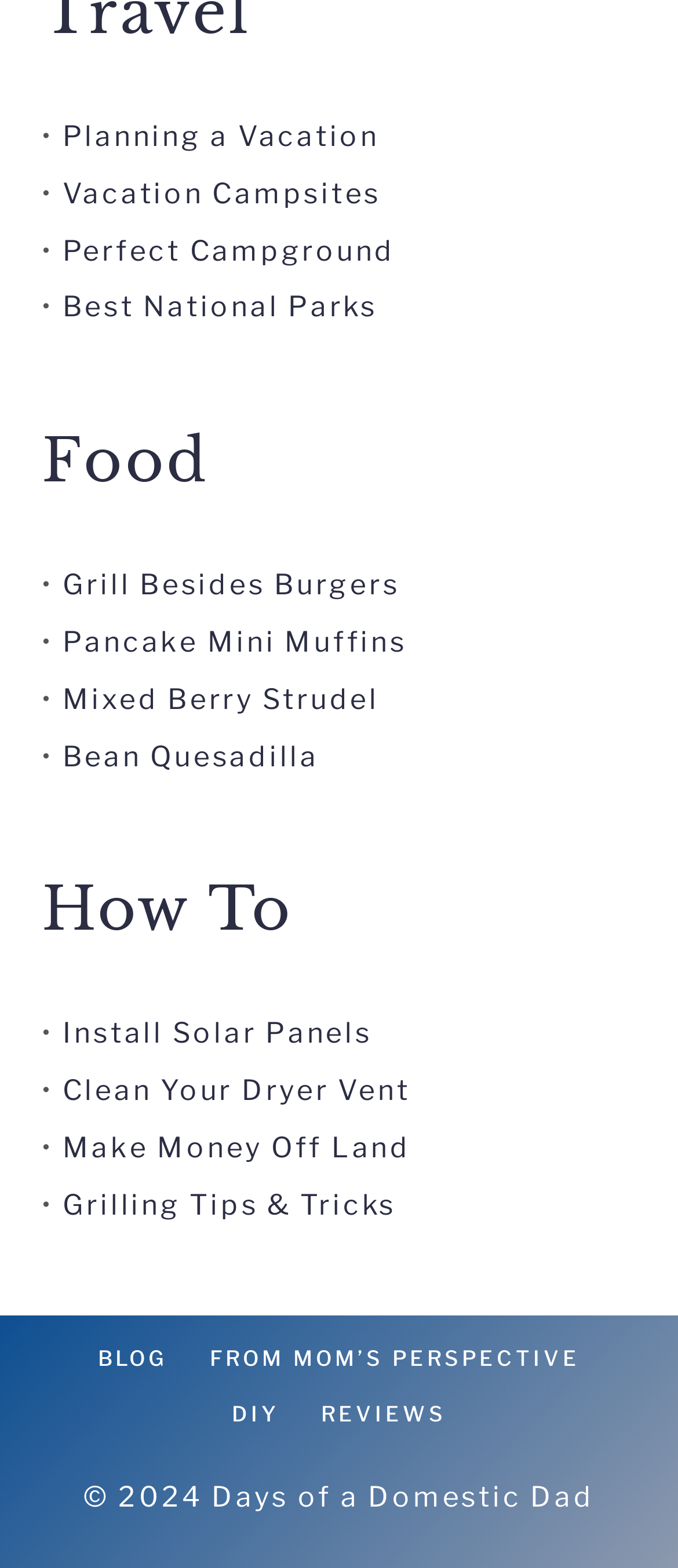Given the element description, predict the bounding box coordinates in the format (top-left x, top-left y, bottom-right x, bottom-right y), using floating point numbers between 0 and 1: Blog

[0.113, 0.85, 0.278, 0.885]